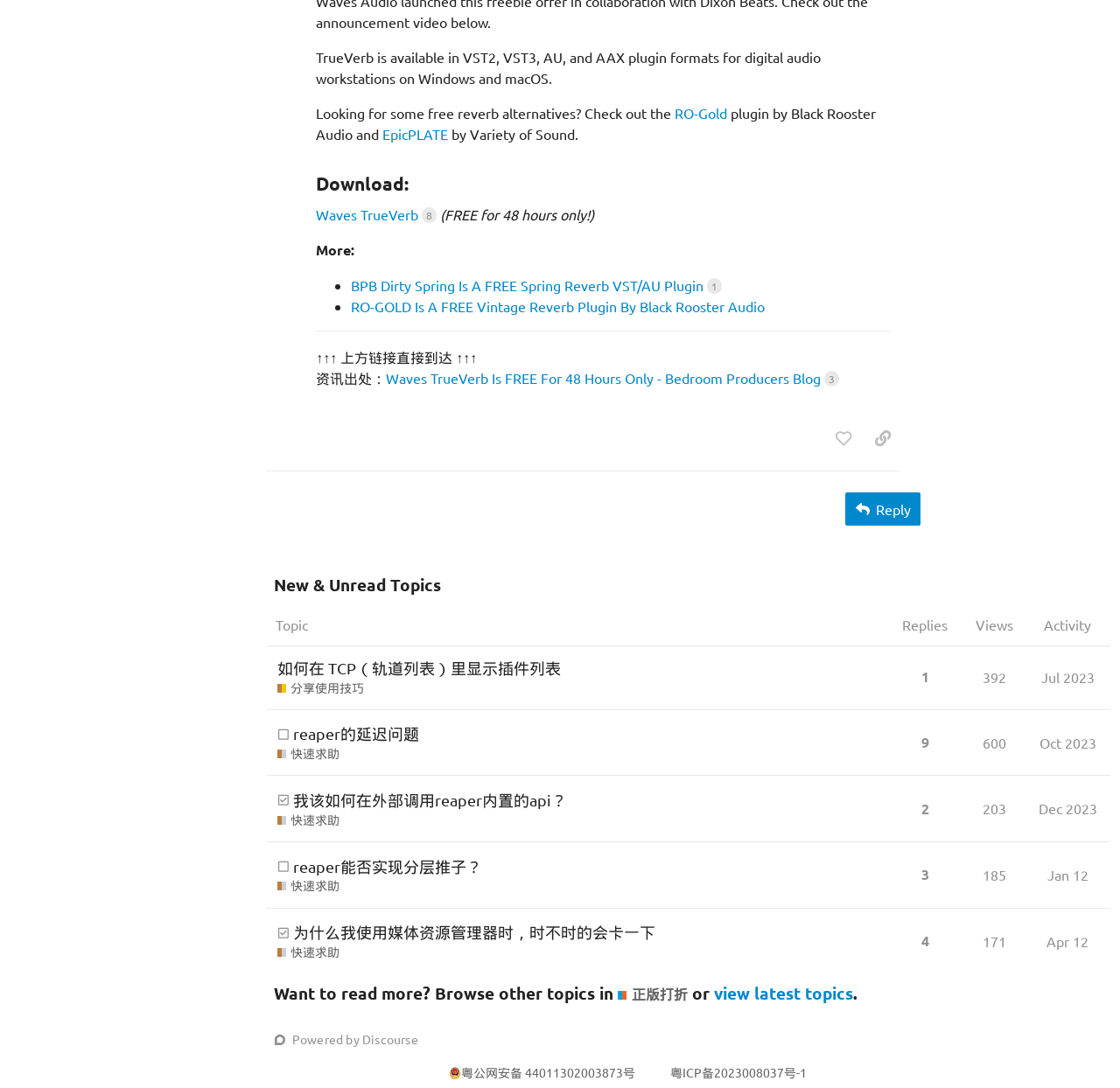From the webpage screenshot, predict the bounding box of the UI element that matches this description: "Jan 12".

[0.931, 0.784, 0.975, 0.824]